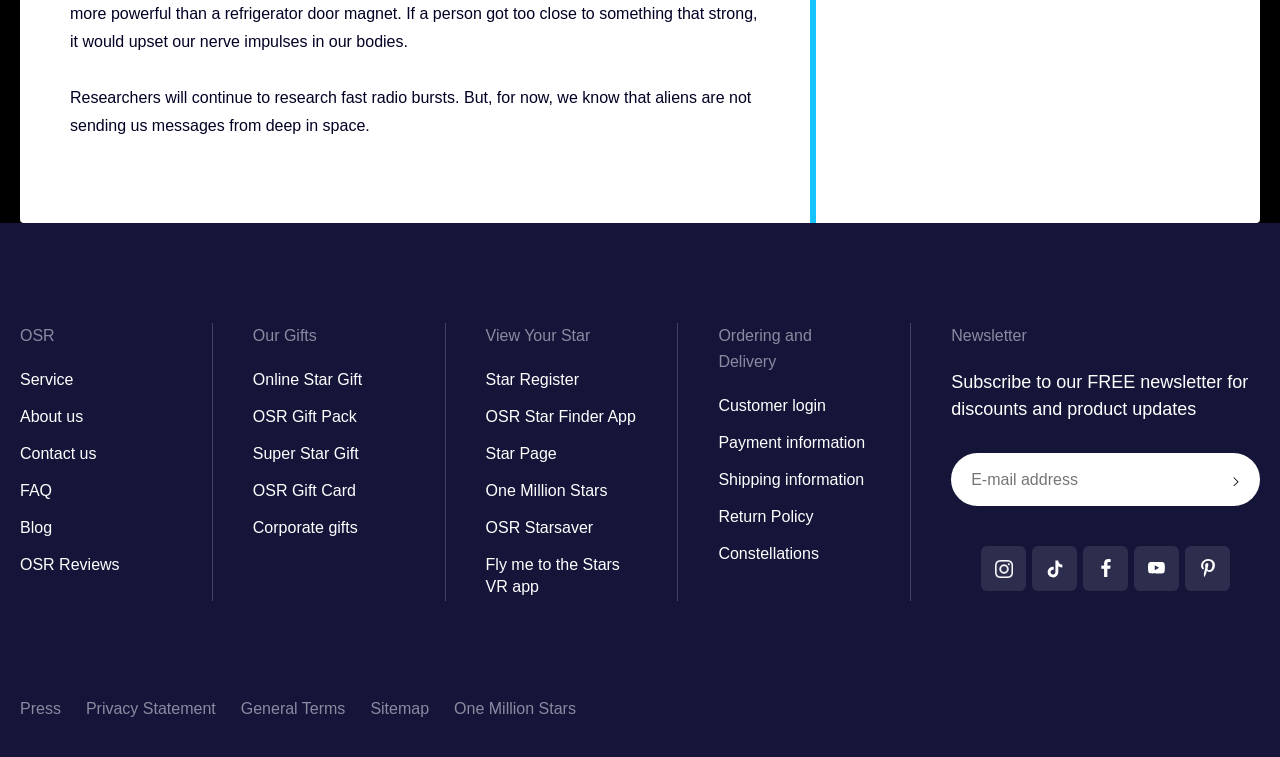Please locate the clickable area by providing the bounding box coordinates to follow this instruction: "Read about OSR".

[0.016, 0.539, 0.065, 0.562]